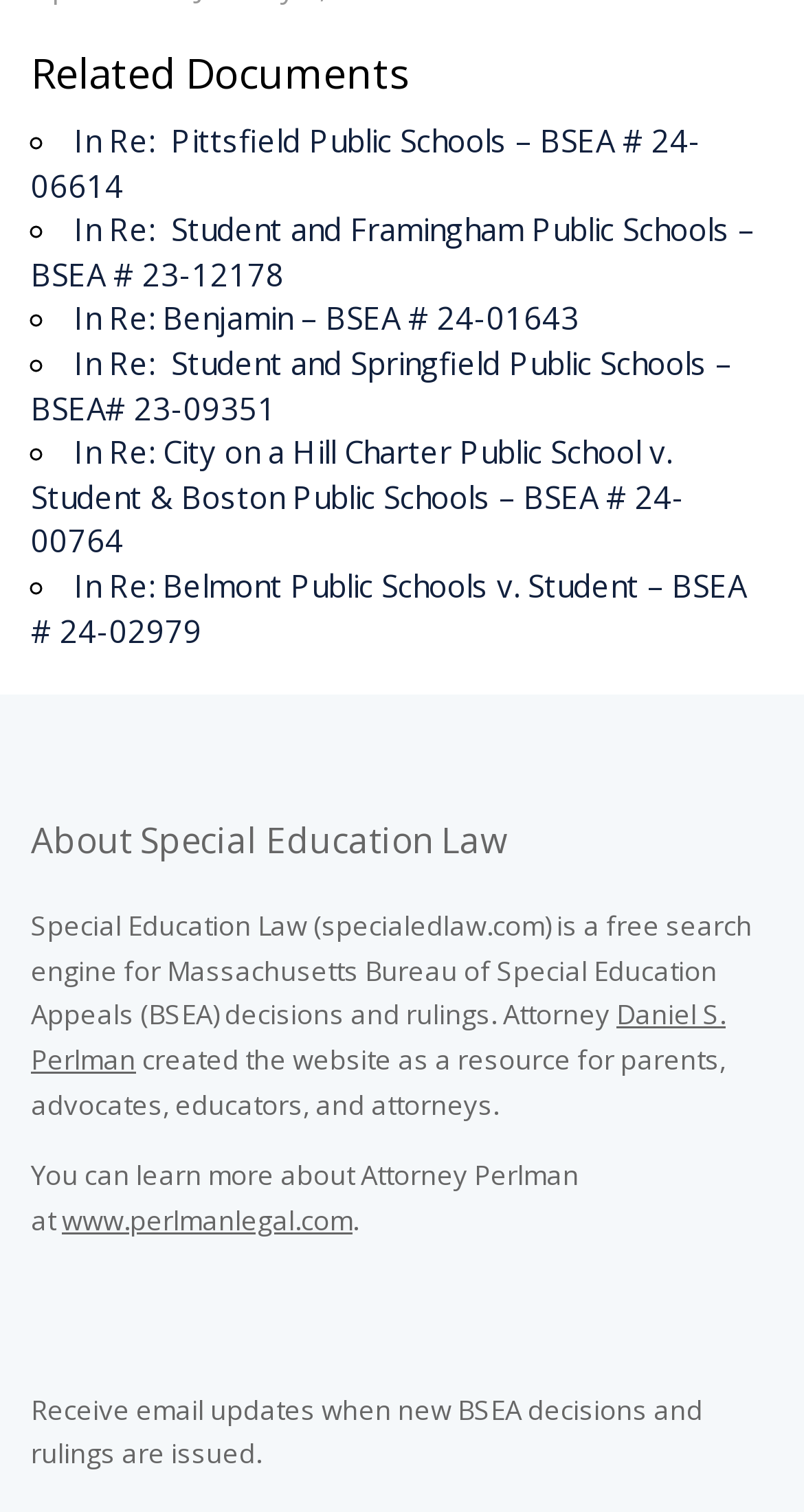Provide a brief response to the question using a single word or phrase: 
What is the purpose of the website Special Education Law?

A resource for parents, advocates, educators, and attorneys